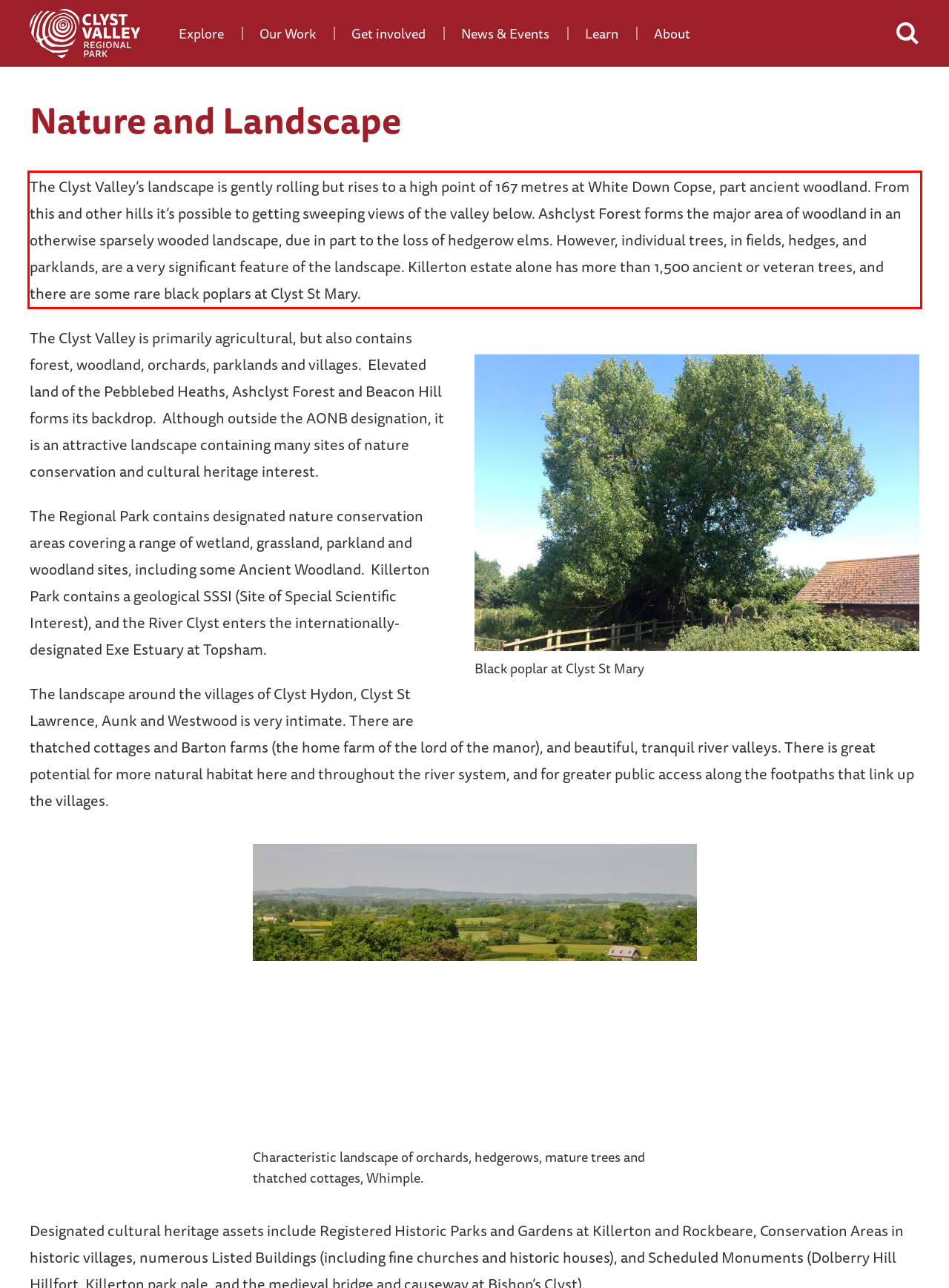You have a screenshot of a webpage with a red bounding box. Identify and extract the text content located inside the red bounding box.

The Clyst Valley’s landscape is gently rolling but rises to a high point of 167 metres at White Down Copse, part ancient woodland. From this and other hills it’s possible to getting sweeping views of the valley below. Ashclyst Forest forms the major area of woodland in an otherwise sparsely wooded landscape, due in part to the loss of hedgerow elms. However, individual trees, in fields, hedges, and parklands, are a very significant feature of the landscape. Killerton estate alone has more than 1,500 ancient or veteran trees, and there are some rare black poplars at Clyst St Mary.